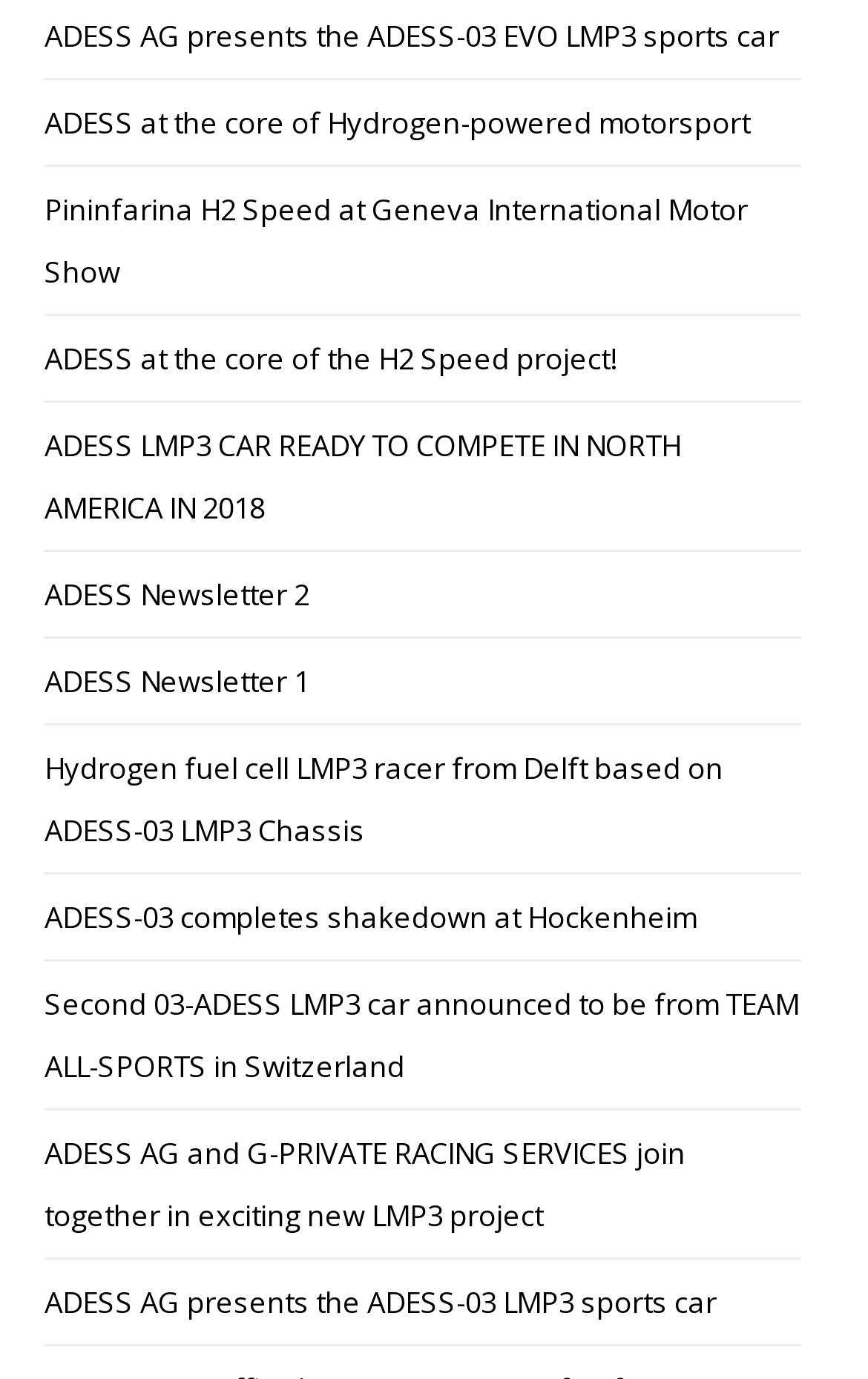Please identify the bounding box coordinates of the element I need to click to follow this instruction: "Read about the ADESS-03 completes shakedown at Hockenheim".

[0.051, 0.65, 0.803, 0.679]